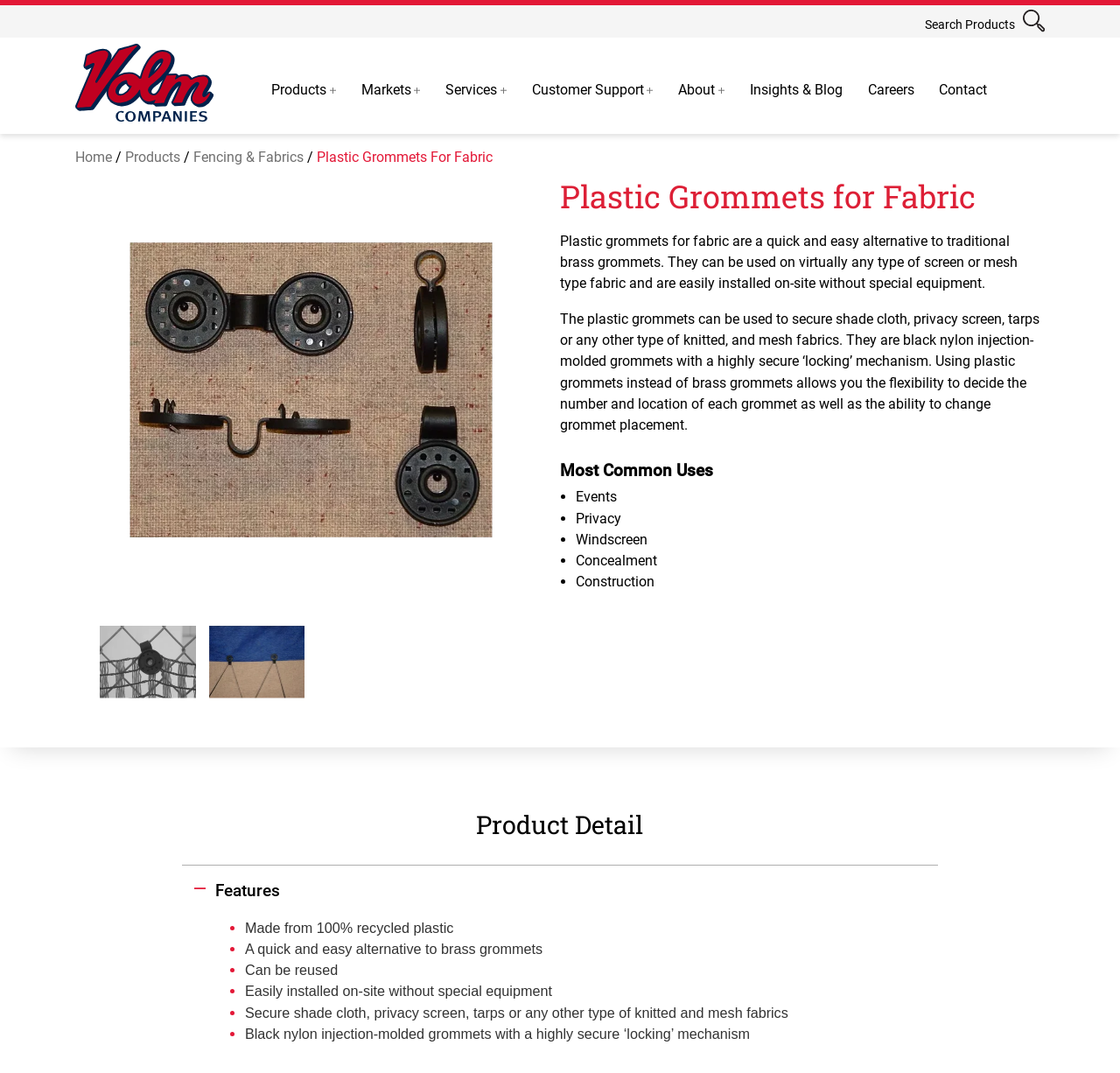What is the material of the plastic grommets?
Look at the image and construct a detailed response to the question.

According to the webpage, the plastic grommets are made from 100% recycled plastic, which is mentioned in the features section of the product detail.